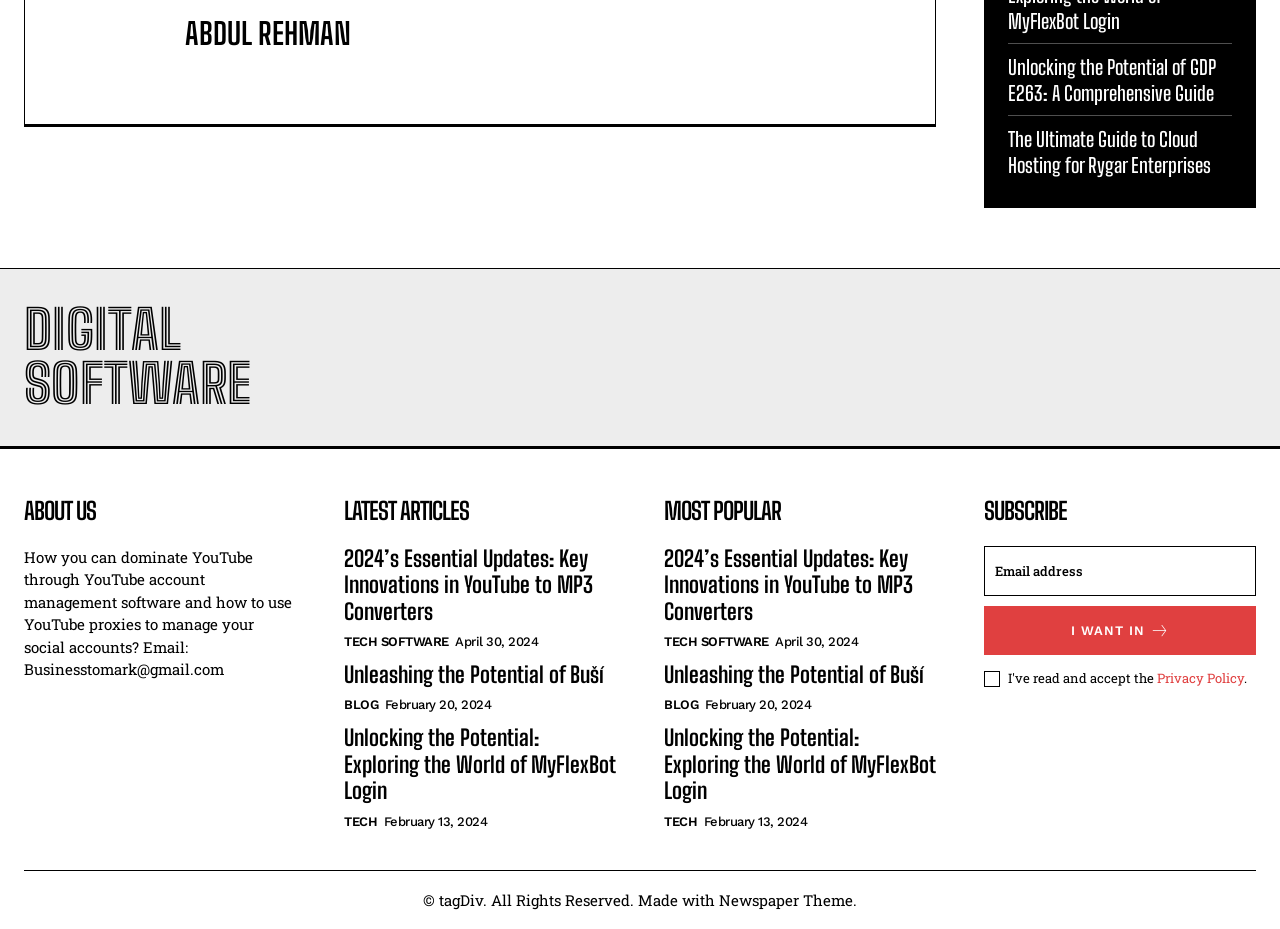Respond with a single word or phrase for the following question: 
What is the name of the person mentioned at the top?

Abdul Rehman